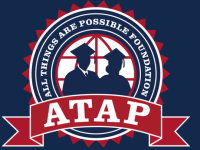What is the acronym 'ATAP' short for?
Refer to the image and respond with a one-word or short-phrase answer.

All Things Are Possible